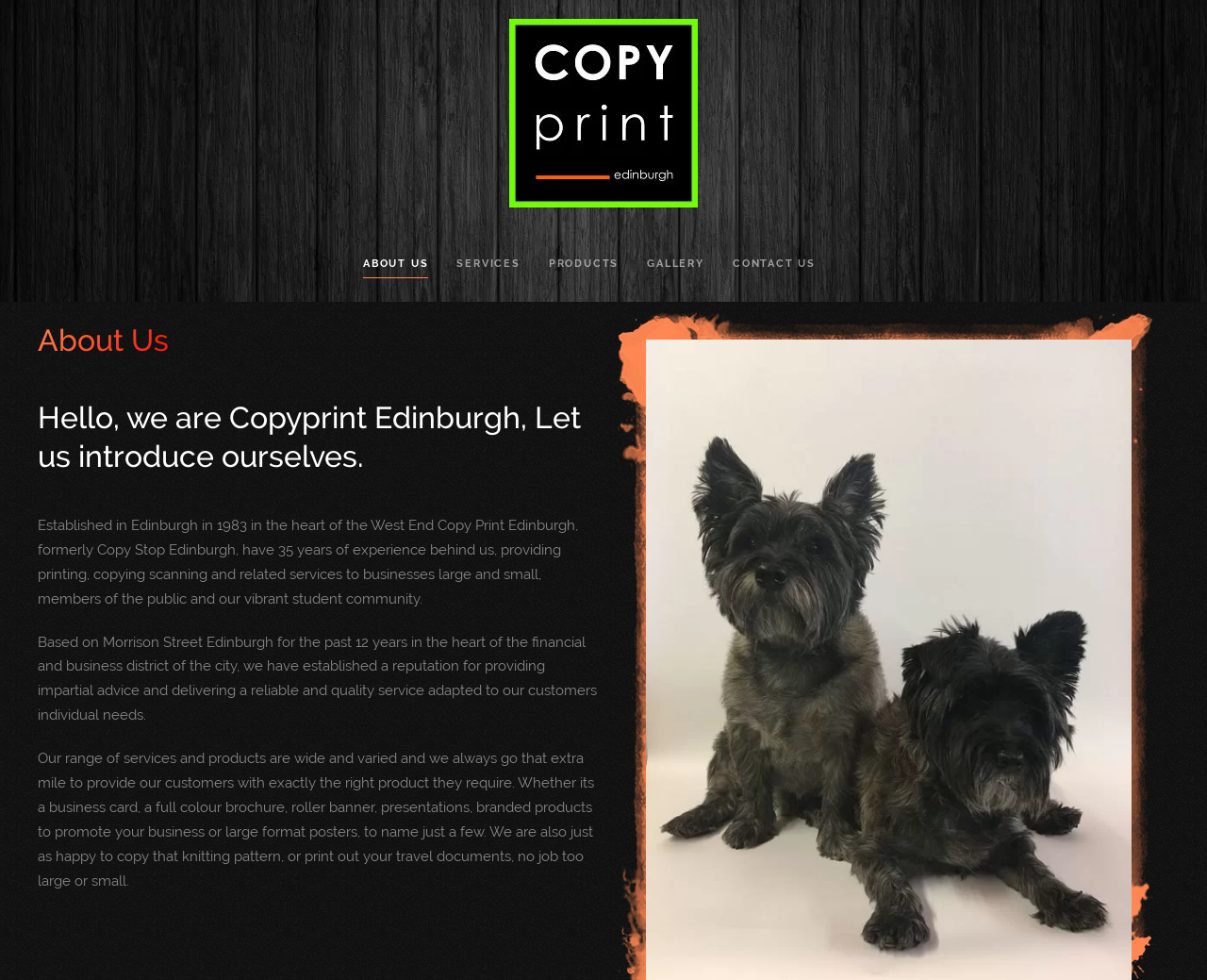Given the description Products, predict the bounding box coordinates of the UI element. Ensure the coordinates are in the format (top-left x, top-left y, bottom-right x, bottom-right y) and all values are between 0 and 1.

[0.443, 0.231, 0.524, 0.308]